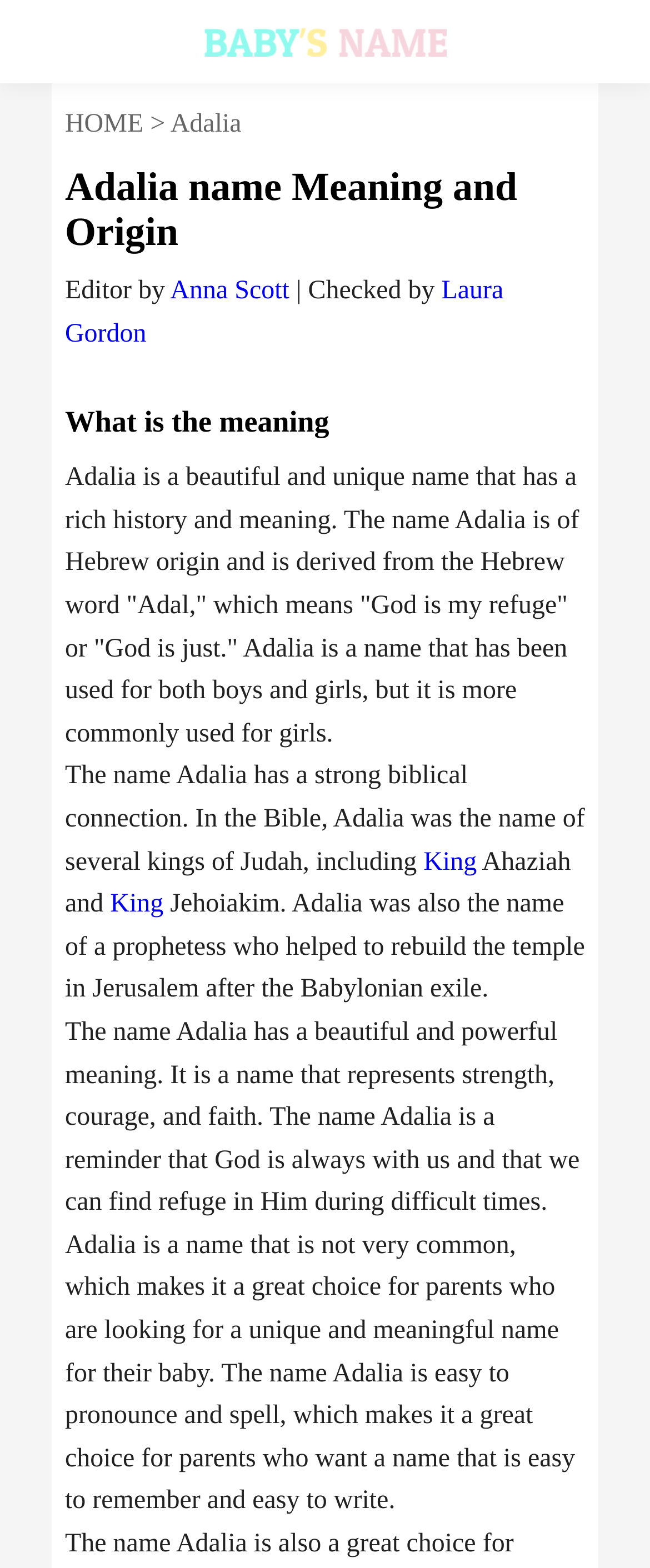From the element description Anna Scott, predict the bounding box coordinates of the UI element. The coordinates must be specified in the format (top-left x, top-left y, bottom-right x, bottom-right y) and should be within the 0 to 1 range.

[0.262, 0.176, 0.445, 0.194]